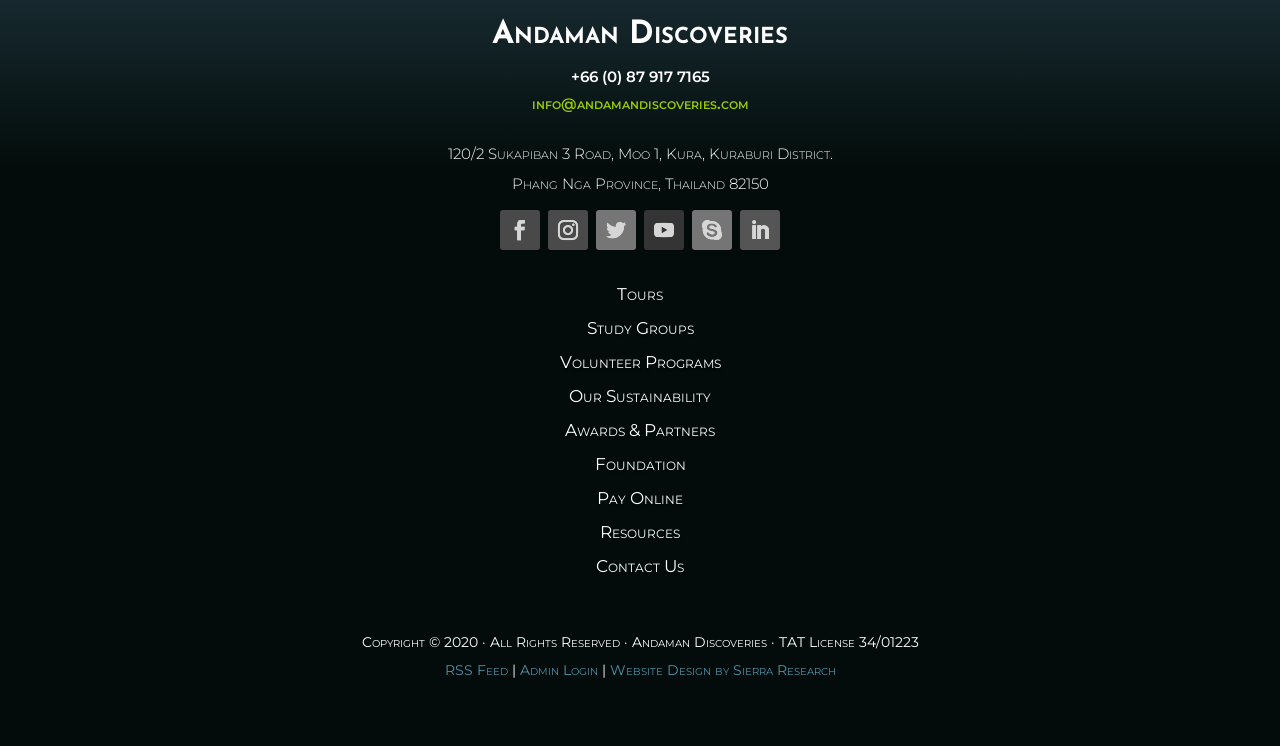Please provide a brief answer to the question using only one word or phrase: 
What is the copyright year of Andaman Discoveries?

2020